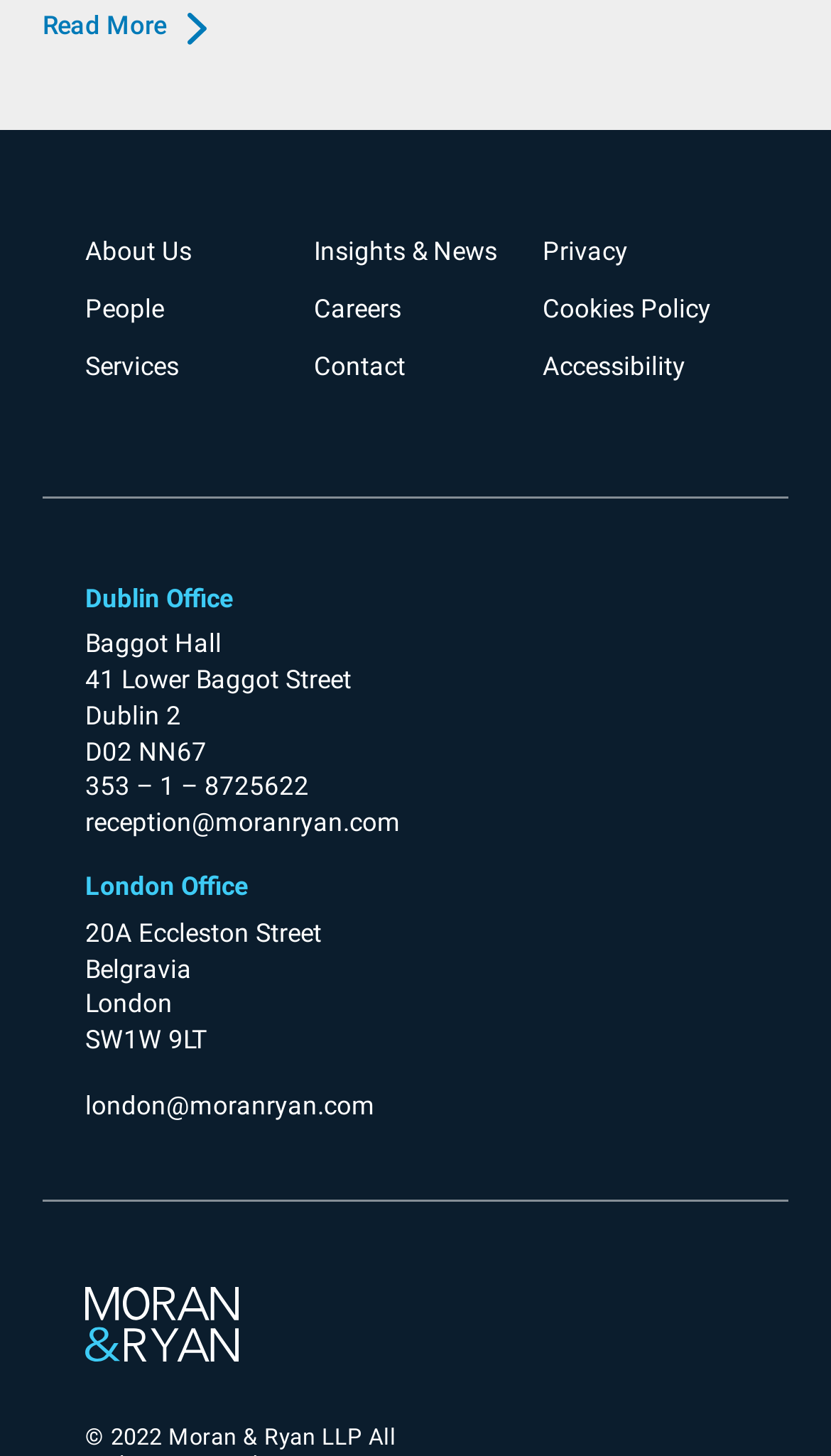Determine the bounding box coordinates for the UI element matching this description: "Insights & News".

[0.378, 0.162, 0.598, 0.183]